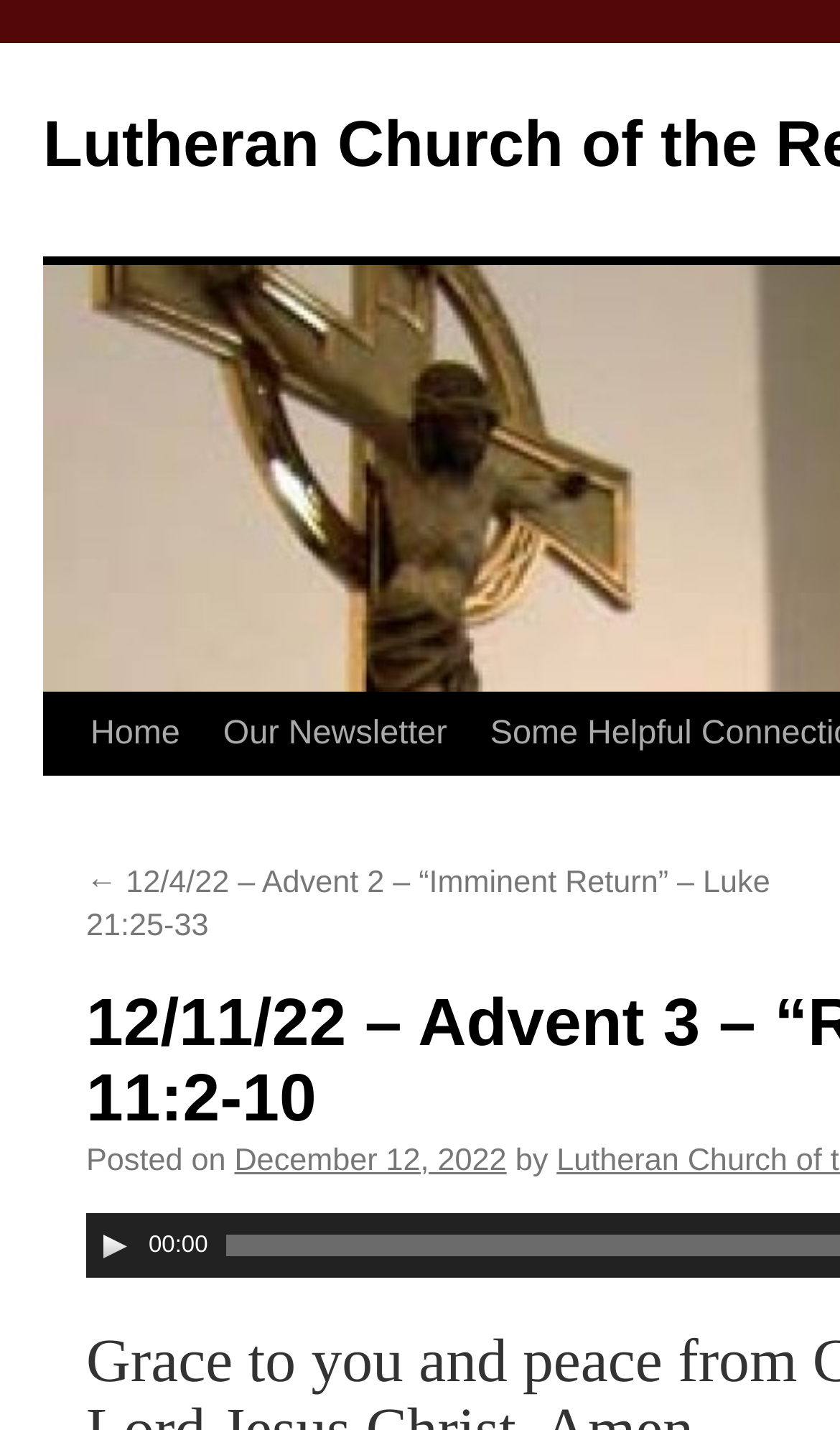Find the bounding box coordinates for the UI element that matches this description: "Home".

[0.082, 0.485, 0.222, 0.542]